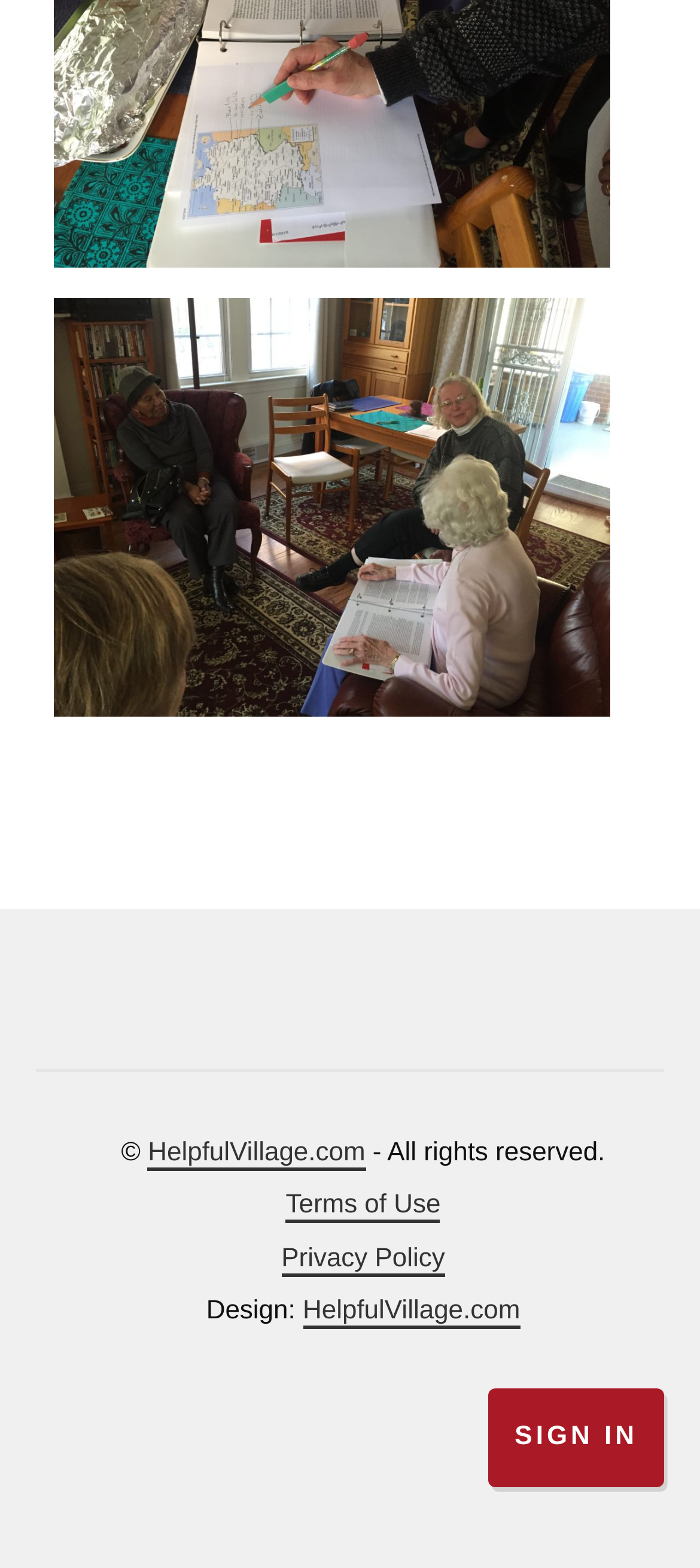Please give a succinct answer to the question in one word or phrase:
Who designed the website?

HelpfulVillage.com